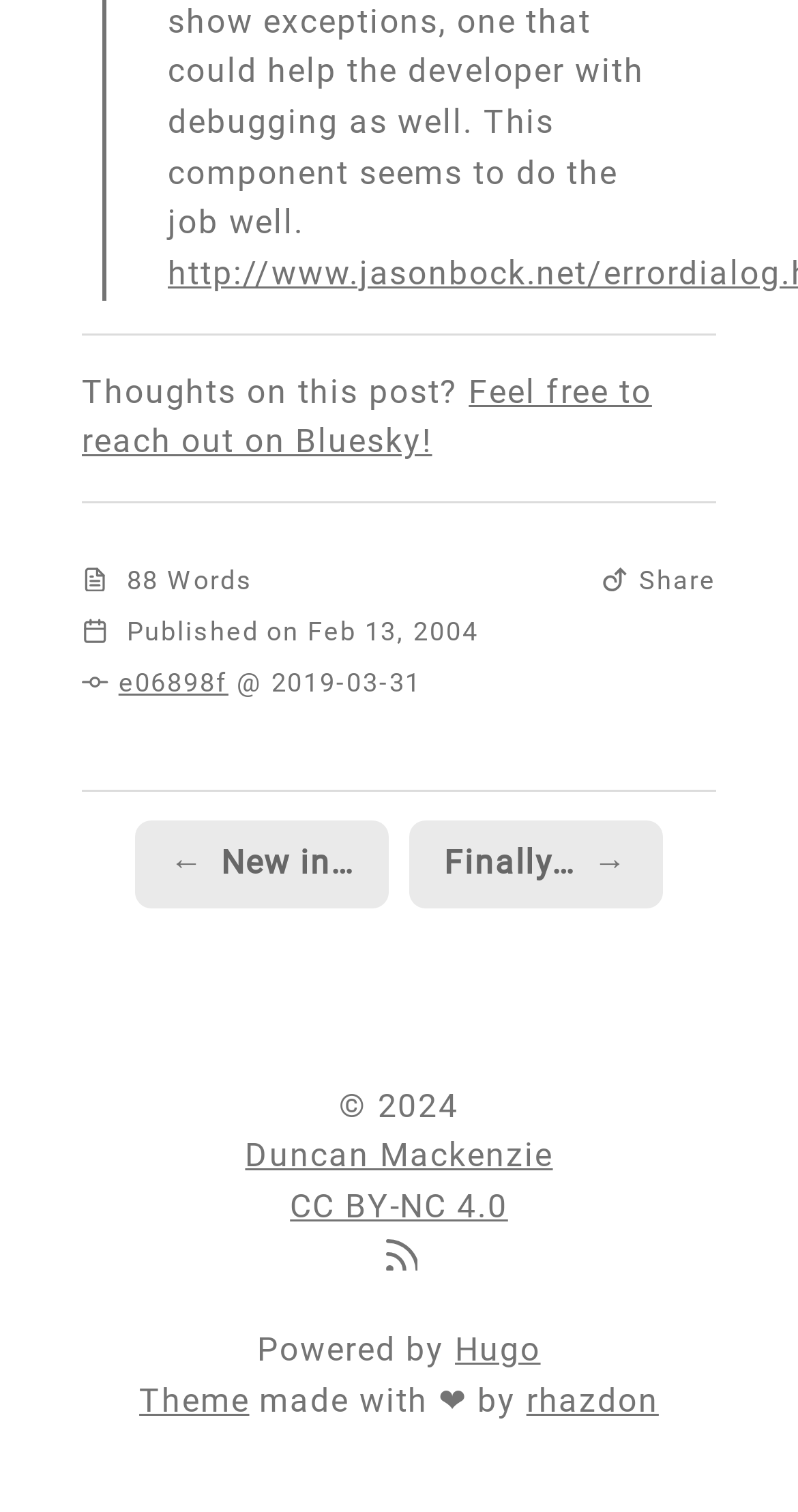Use one word or a short phrase to answer the question provided: 
How many links are there in the post?

5